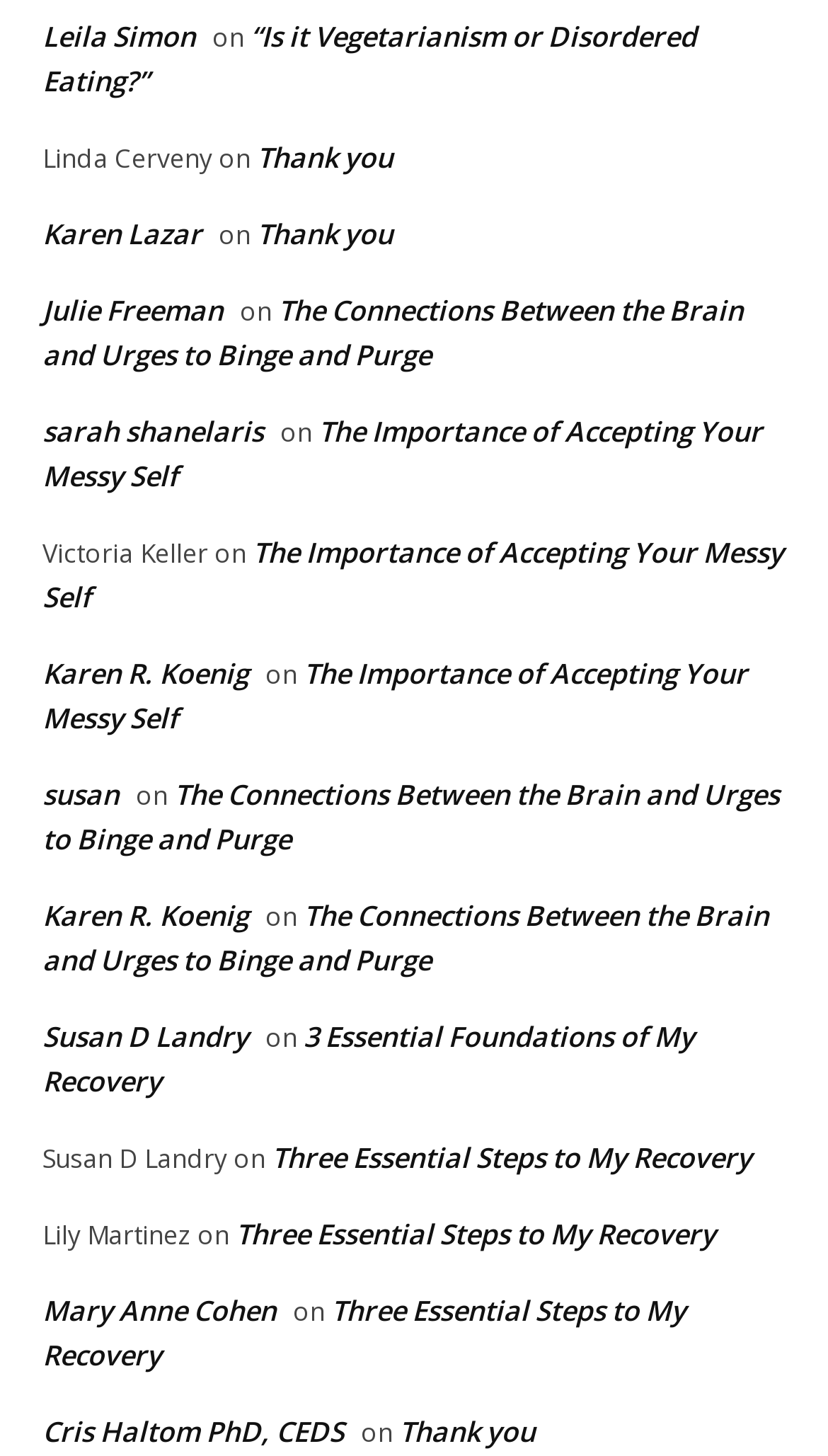Using the element description: "Leila Simon", determine the bounding box coordinates for the specified UI element. The coordinates should be four float numbers between 0 and 1, [left, top, right, bottom].

[0.051, 0.011, 0.236, 0.037]